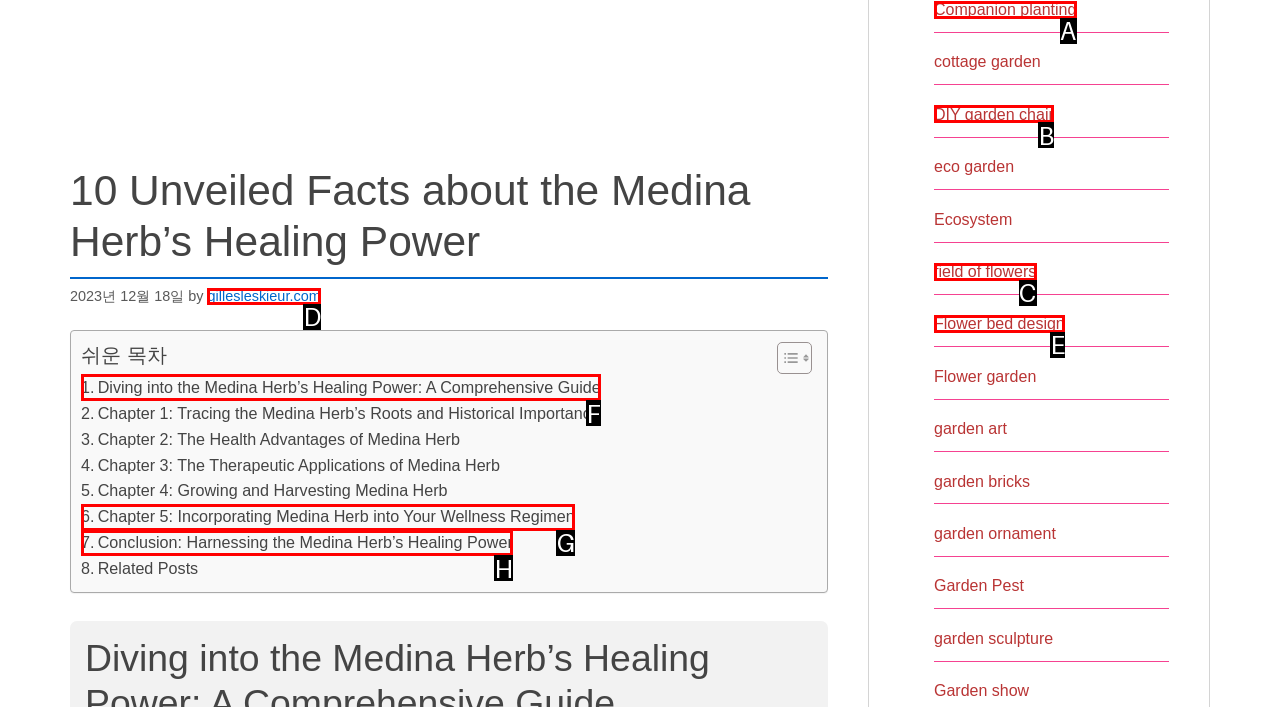Tell me the letter of the HTML element that best matches the description: DIY garden chair from the provided options.

B